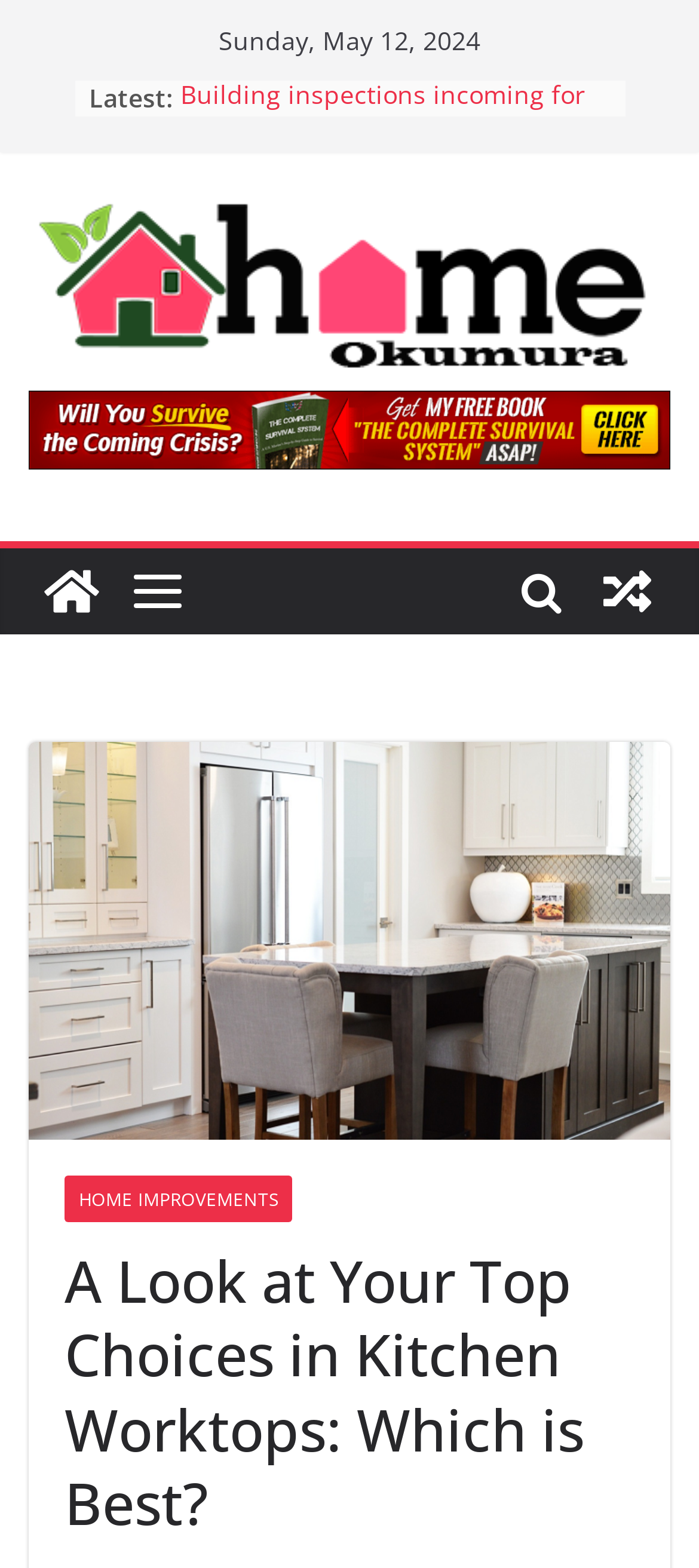What is the date of the webpage?
Using the visual information, reply with a single word or short phrase.

Sunday, May 12, 2024